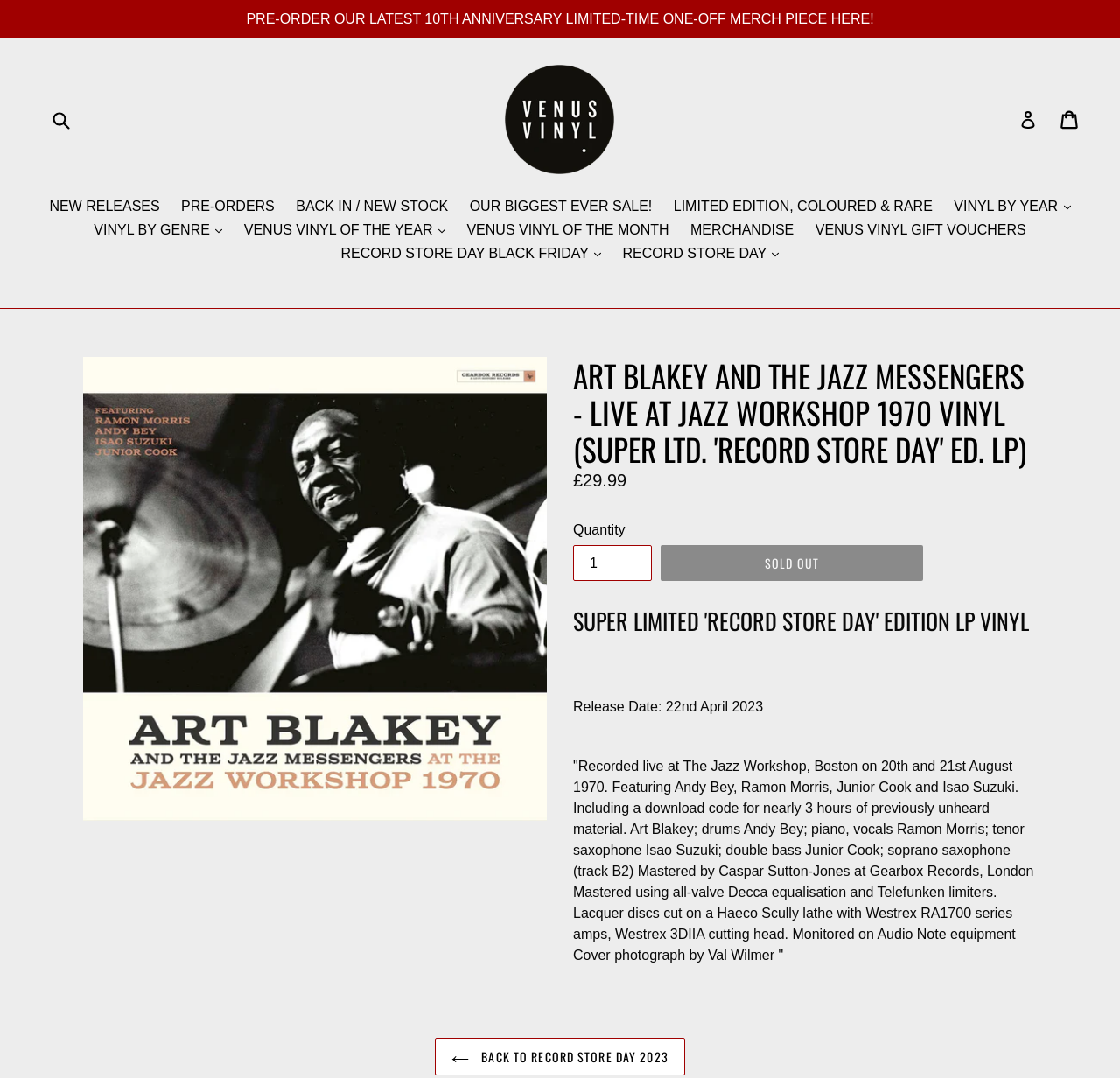Can you provide the bounding box coordinates for the element that should be clicked to implement the instruction: "Log in to your account"?

[0.91, 0.095, 0.926, 0.127]